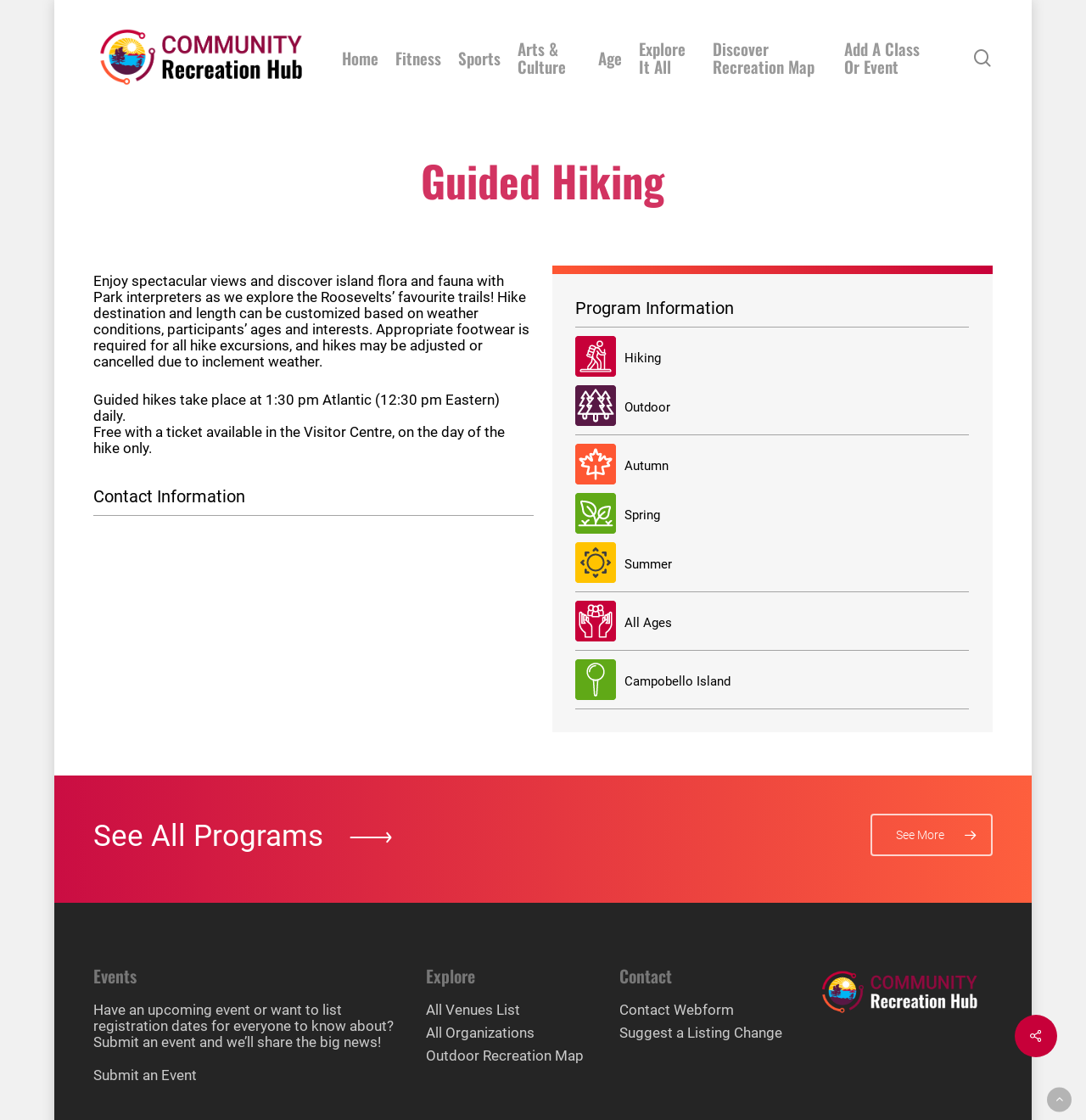Carefully examine the image and provide an in-depth answer to the question: What is the purpose of the guided hikes?

Based on the webpage, the guided hikes are intended to allow participants to enjoy spectacular views and discover island flora and fauna with Park interpreters. The hike destination and length can be customized based on weather conditions, participants' ages, and interests.